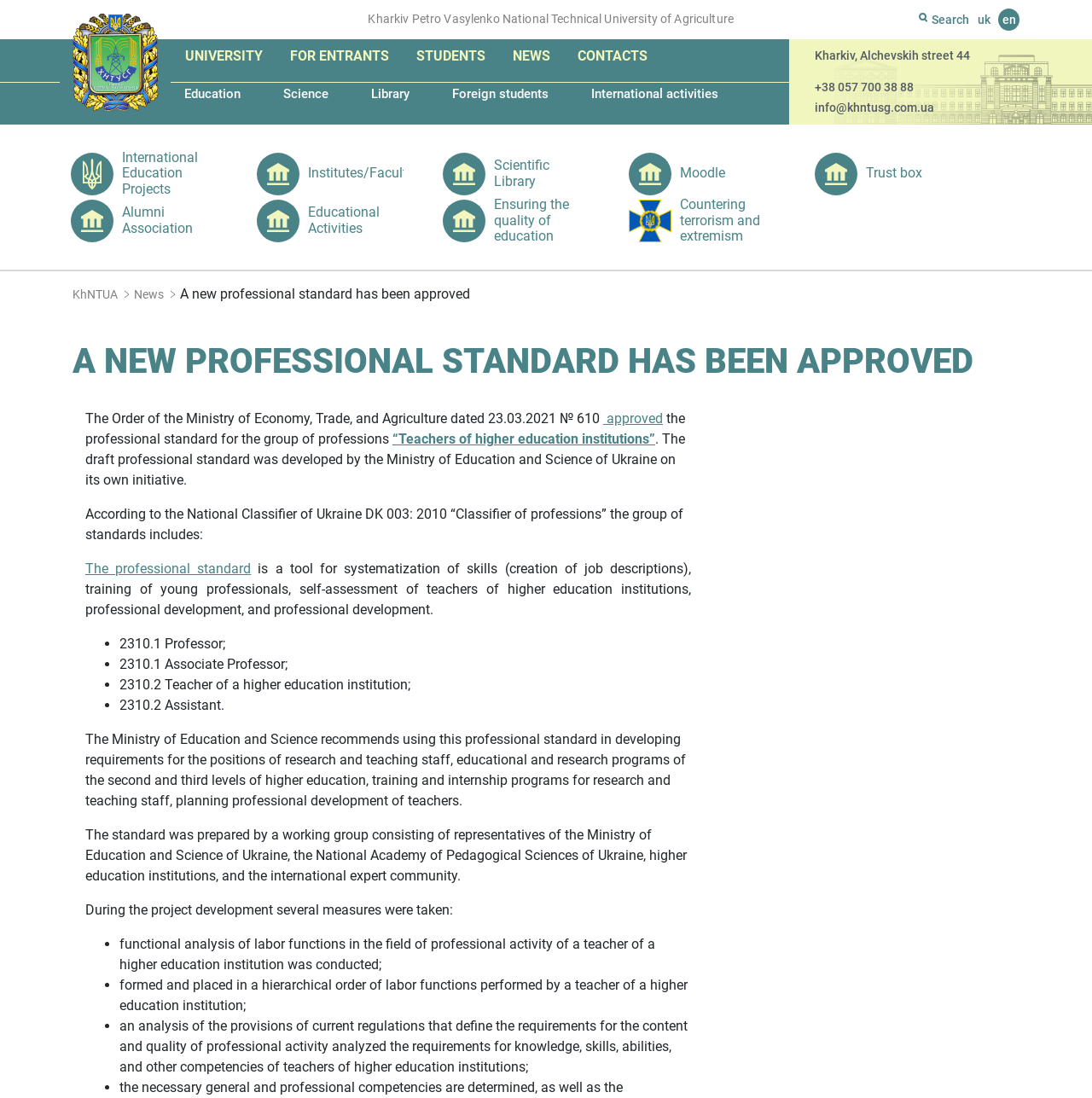Create a detailed summary of all the visual and textual information on the webpage.

The webpage is about the approval of a new professional standard for teachers of higher education institutions in Ukraine. At the top of the page, there is a search bar with a search button and a language selection option. Below this, there is a university logo and a navigation menu with links to various sections of the website, including "UNIVERSITY", "FOR ENTRANTS", "STUDENTS", "NEWS", and "CONTACTS".

The main content of the page is divided into two sections. The first section has a heading "A NEW PROFESSIONAL STANDARD HAS BEEN APPROVED" and provides information about the approval of the standard by the Ministry of Economy, Trade, and Agriculture. The text explains that the standard was developed by the Ministry of Education and Science of Ukraine and outlines its purpose and scope.

The second section lists the professions that are included in the standard, including professors, associate professors, teachers, and assistants. It also provides information about the development of the standard, including the working group that prepared it and the measures taken during the project development.

At the bottom of the page, there is a footer section with contact information, including an address, phone number, and email address. There are also links to various resources, including international education projects, institutes and faculties, scientific libraries, and moodle.

Throughout the page, there are several images, including the university logo, navigation menu icons, and images accompanying the links to various resources. The overall layout of the page is organized and easy to navigate, with clear headings and concise text.